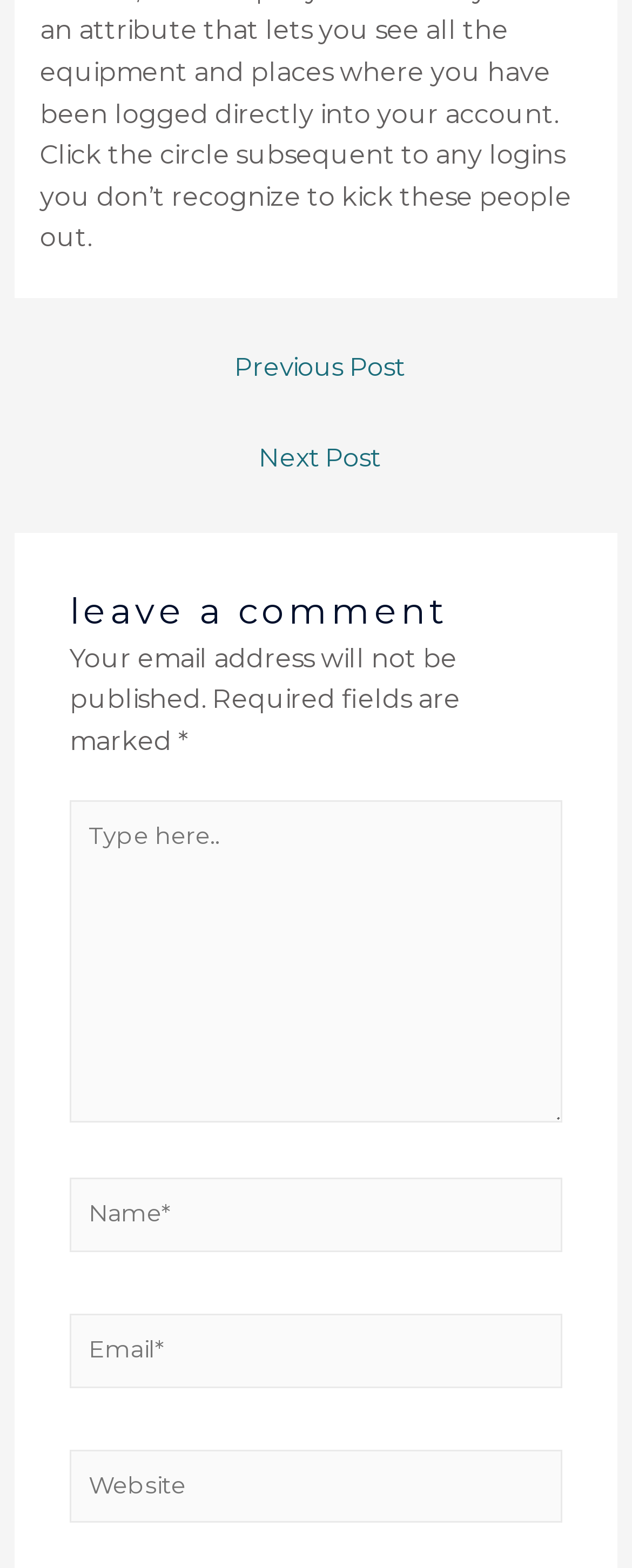Identify the bounding box for the UI element described as: "parent_node: Email* name="email" placeholder="Email*"". The coordinates should be four float numbers between 0 and 1, i.e., [left, top, right, bottom].

[0.11, 0.838, 0.89, 0.885]